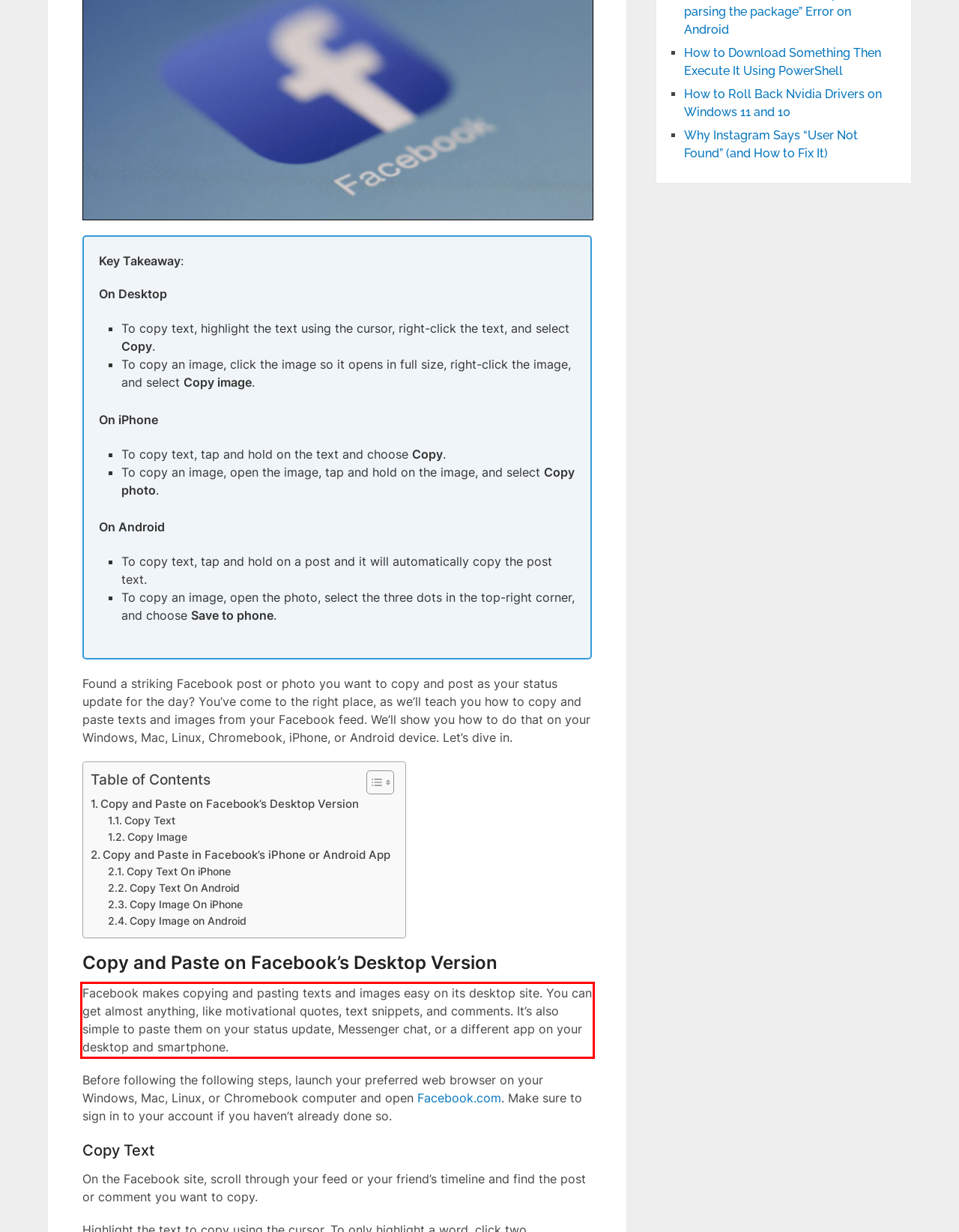Look at the webpage screenshot and recognize the text inside the red bounding box.

Facebook makes copying and pasting texts and images easy on its desktop site. You can get almost anything, like motivational quotes, text snippets, and comments. It’s also simple to paste them on your status update, Messenger chat, or a different app on your desktop and smartphone.